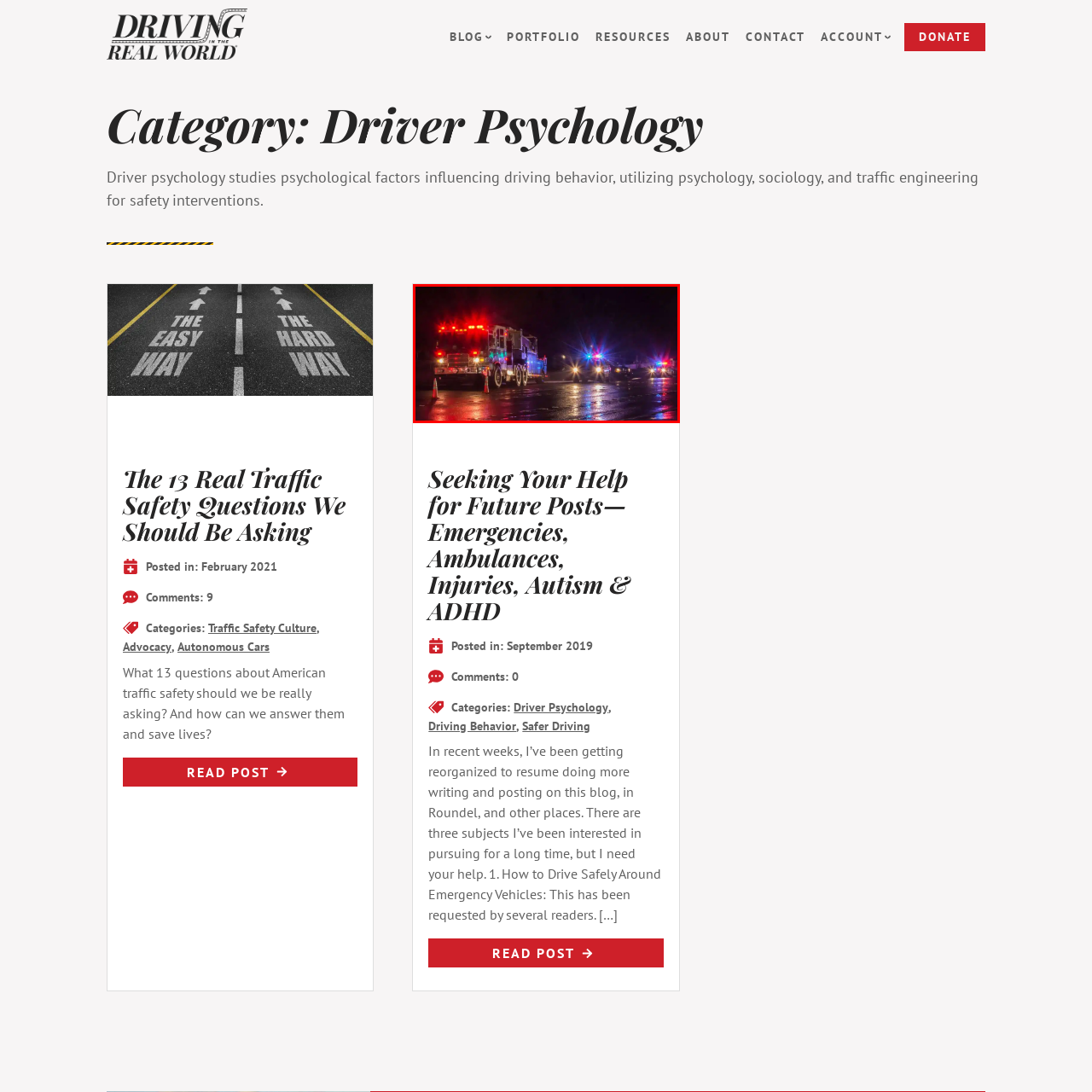Inspect the image surrounded by the red border and give a one-word or phrase answer to the question:
What is reflected on the street?

vibrant lights